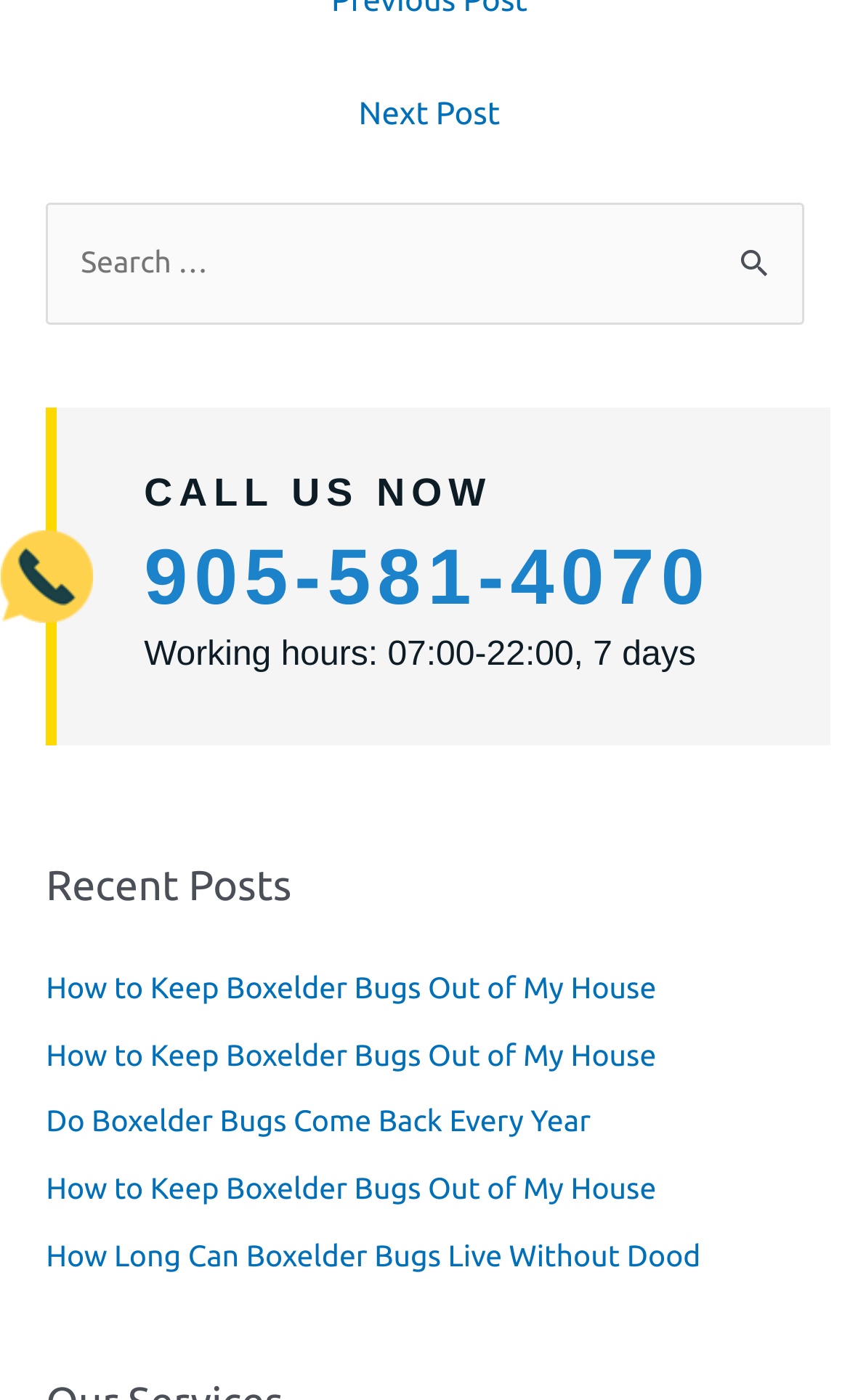Refer to the screenshot and answer the following question in detail:
What is the working hours of the service?

I found the working hours by looking at the element with the text 'Working hours: 07:00-22:00, 7 days' which is located below the 'CALL US NOW' heading.